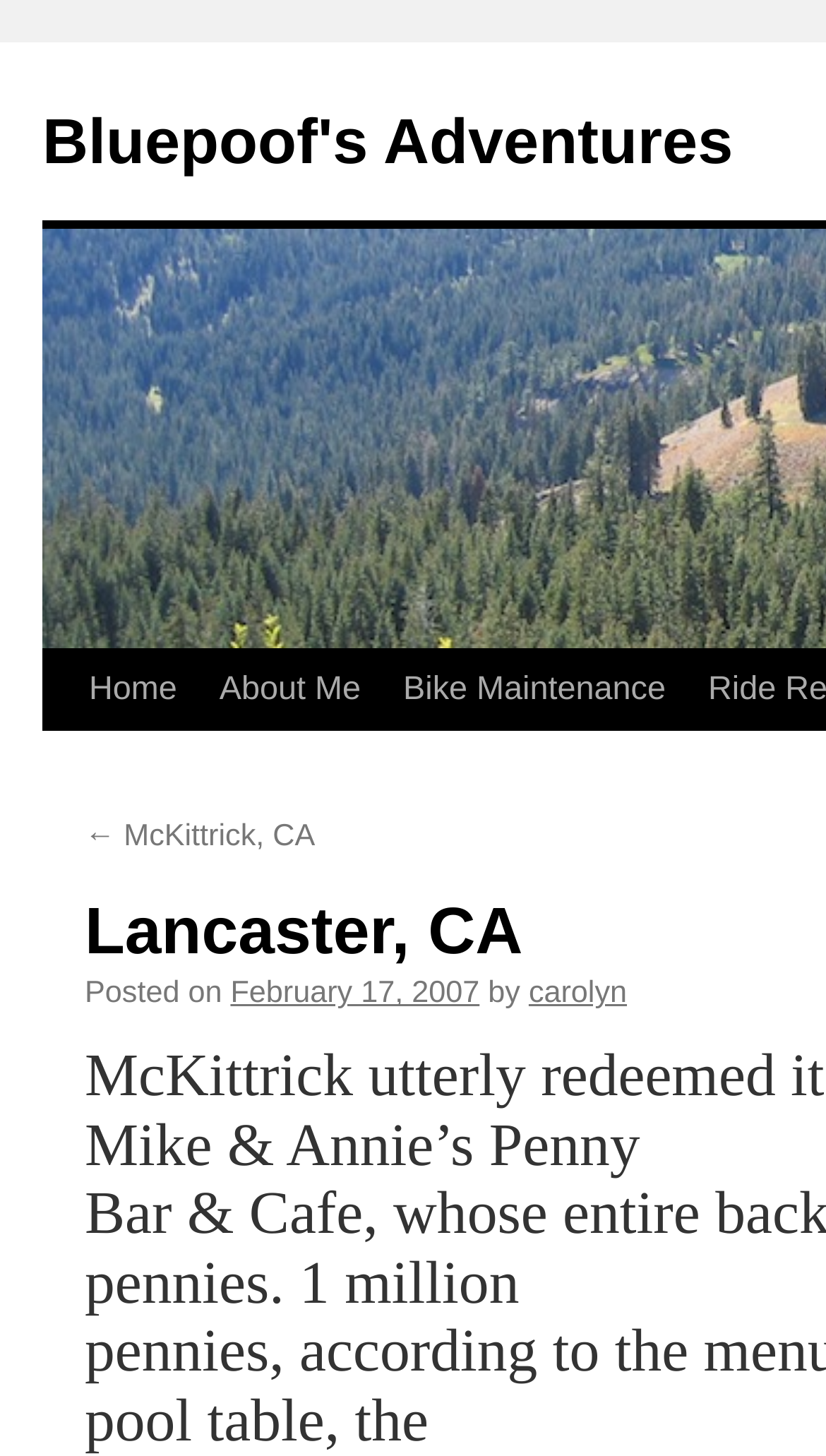How many main navigation links are there?
Using the image as a reference, answer with just one word or a short phrase.

3